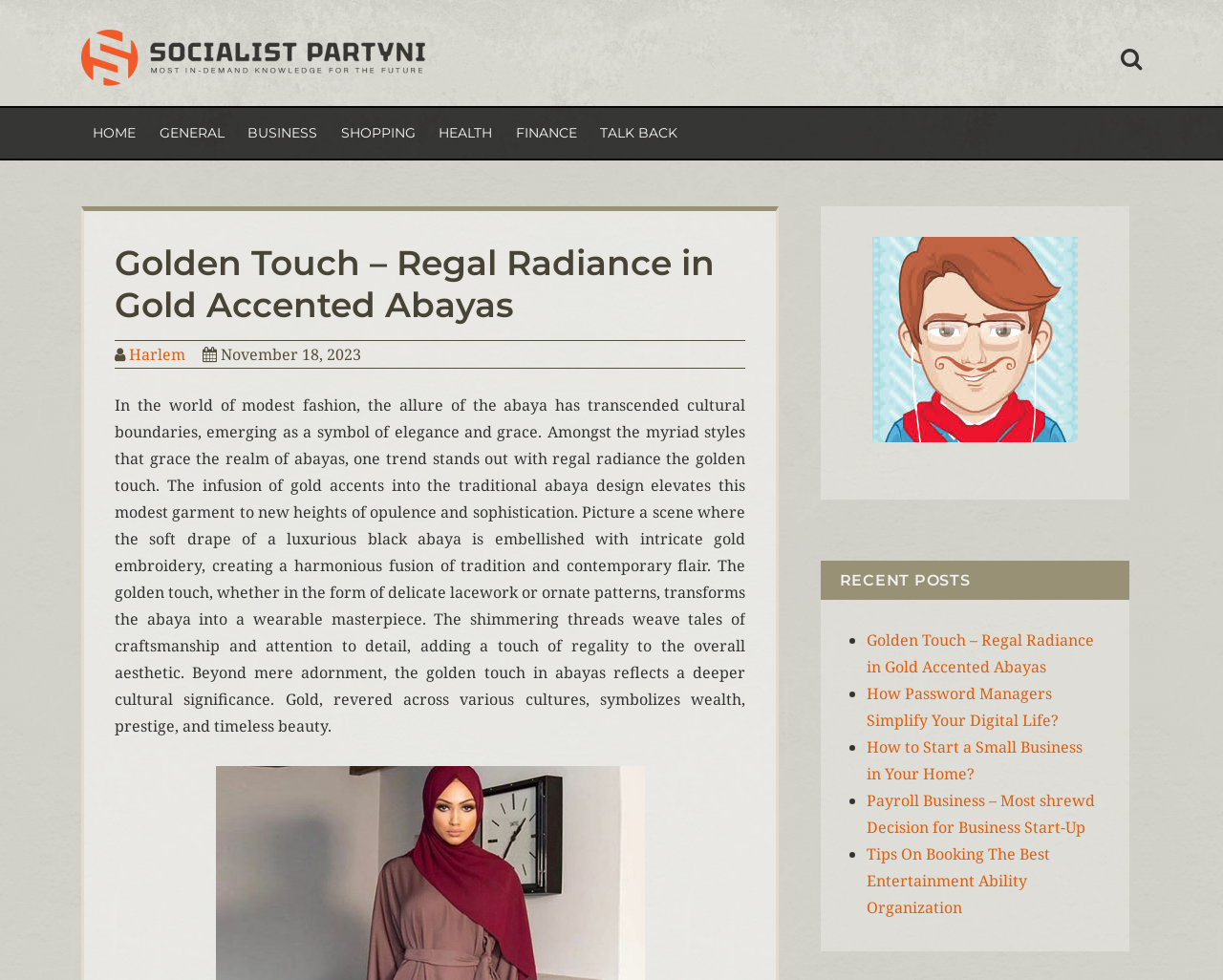Determine the bounding box coordinates of the clickable region to execute the instruction: "Check the 'RECENT POSTS'". The coordinates should be four float numbers between 0 and 1, denoted as [left, top, right, bottom].

[0.671, 0.572, 0.923, 0.612]